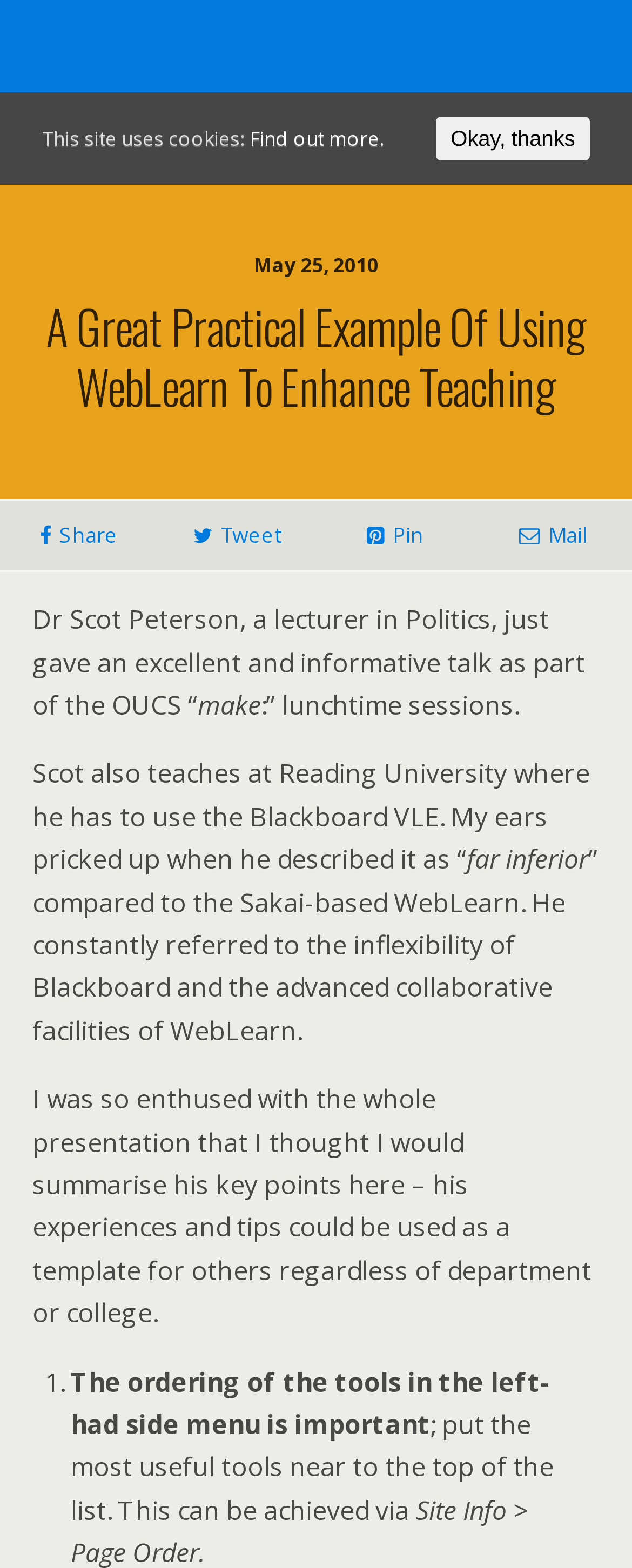Can you specify the bounding box coordinates of the area that needs to be clicked to fulfill the following instruction: "view blog in Chinese"?

None